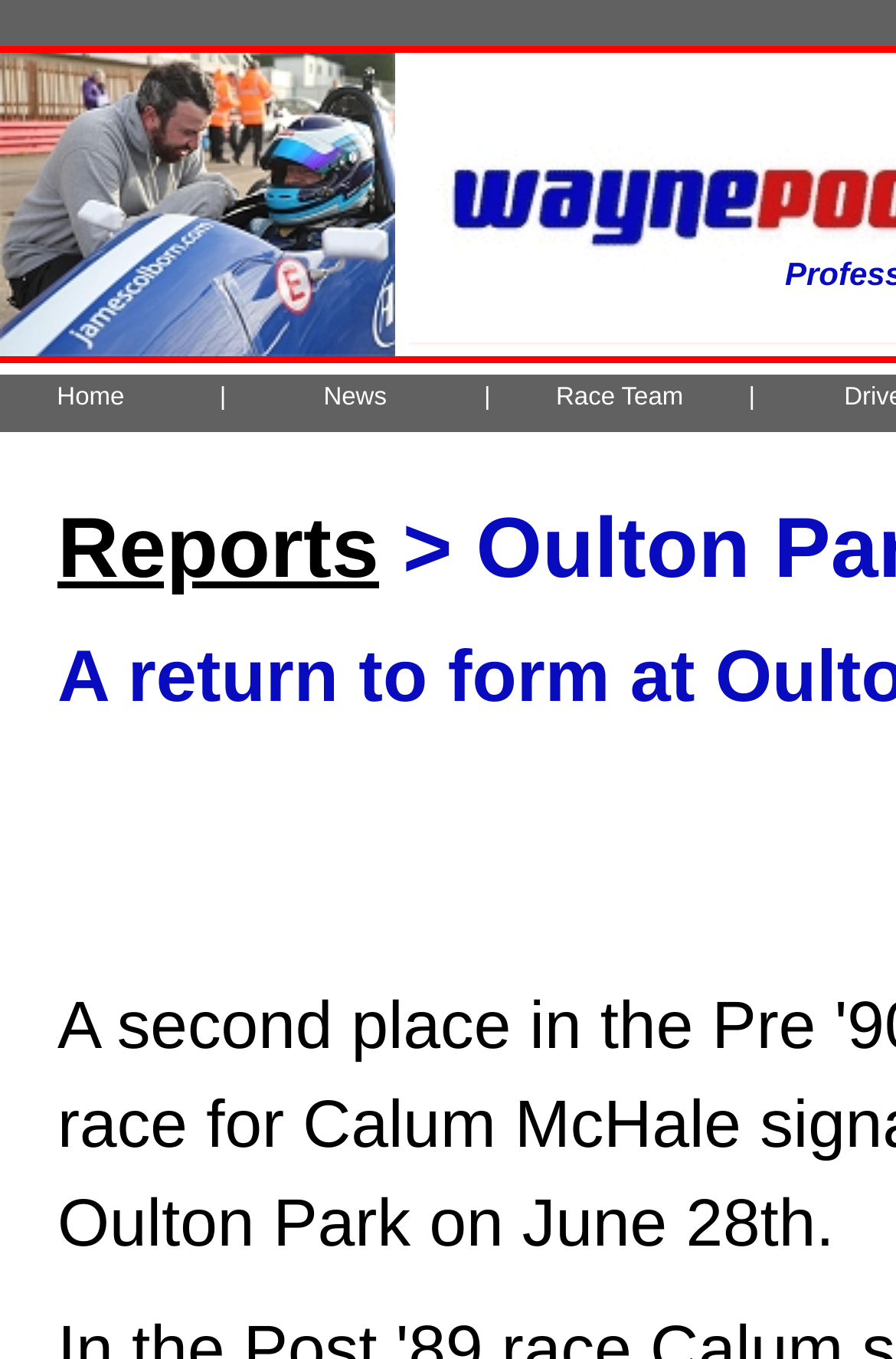Please determine the bounding box of the UI element that matches this description: Reports. The coordinates should be given as (top-left x, top-left y, bottom-right x, bottom-right y), with all values between 0 and 1.

[0.064, 0.368, 0.423, 0.439]